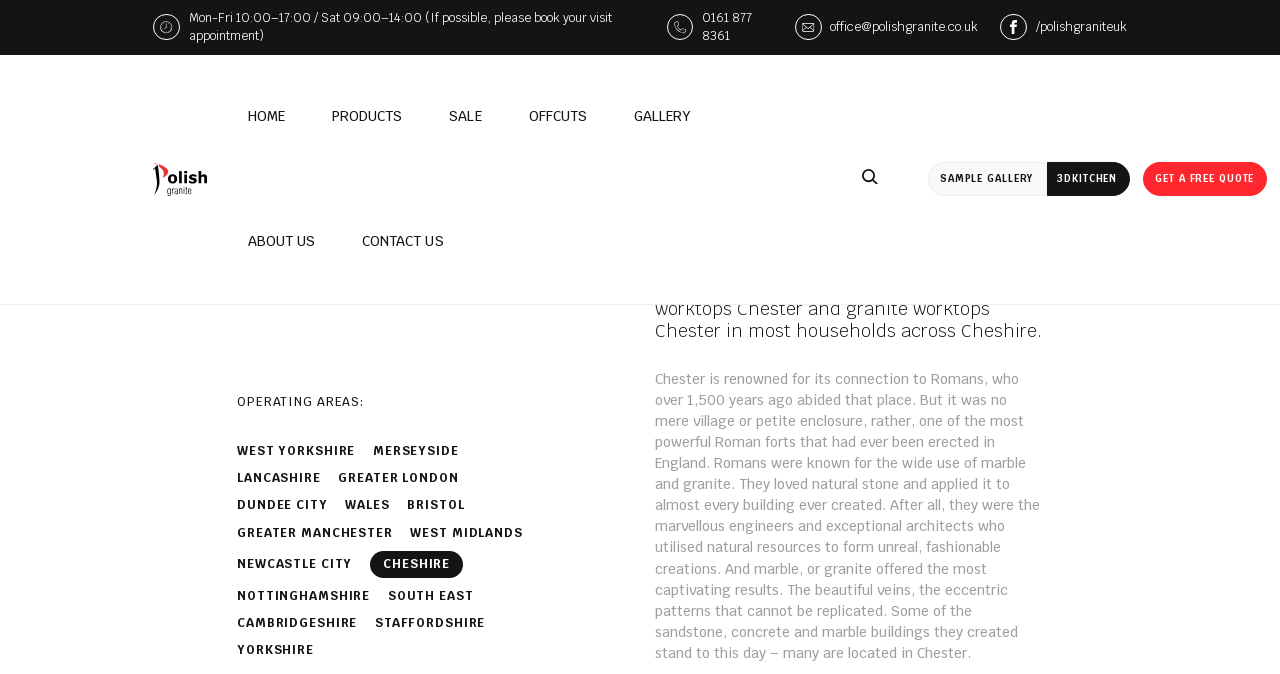Create a full and detailed caption for the entire webpage.

This webpage is about Polish Granite, a company that offers granite, quartz, and modern ceramic worktops at competitive prices. At the top left corner, there is a small image, followed by a text stating the company's operating hours and a call to action to book a visit appointment. Next to it, there are two links, one for a phone number and another for an email address, each accompanied by a small image.

On the top right corner, there are social media links, including Facebook, with a small image and a text indicating the company's Facebook page. Below these links, there is a navigation menu with links to different sections of the website, including Home, Products, Sale, Offcuts, Gallery, About Us, and Contact Us.

On the right side of the navigation menu, there is a search button with a small image. Below the navigation menu, there are three prominent links: Sample Gallery, 3D Kitchen, and Get a Free Quote.

The main content of the webpage is divided into two sections. The left section has a heading "Chester" and lists the company's operating areas, including West Yorkshire, Merseyside, Lancashire, and others. The right section has a heading "Bringing the natural stone back to the Roman capital of England!" and a paragraph of text describing the history of Chester and the use of natural stone by the Romans. Below this text, there is a longer paragraph that continues to discuss the Romans' use of natural stone and its beauty.

Overall, the webpage has a clean and organized layout, with a focus on promoting the company's products and services while also providing some historical context and background information.